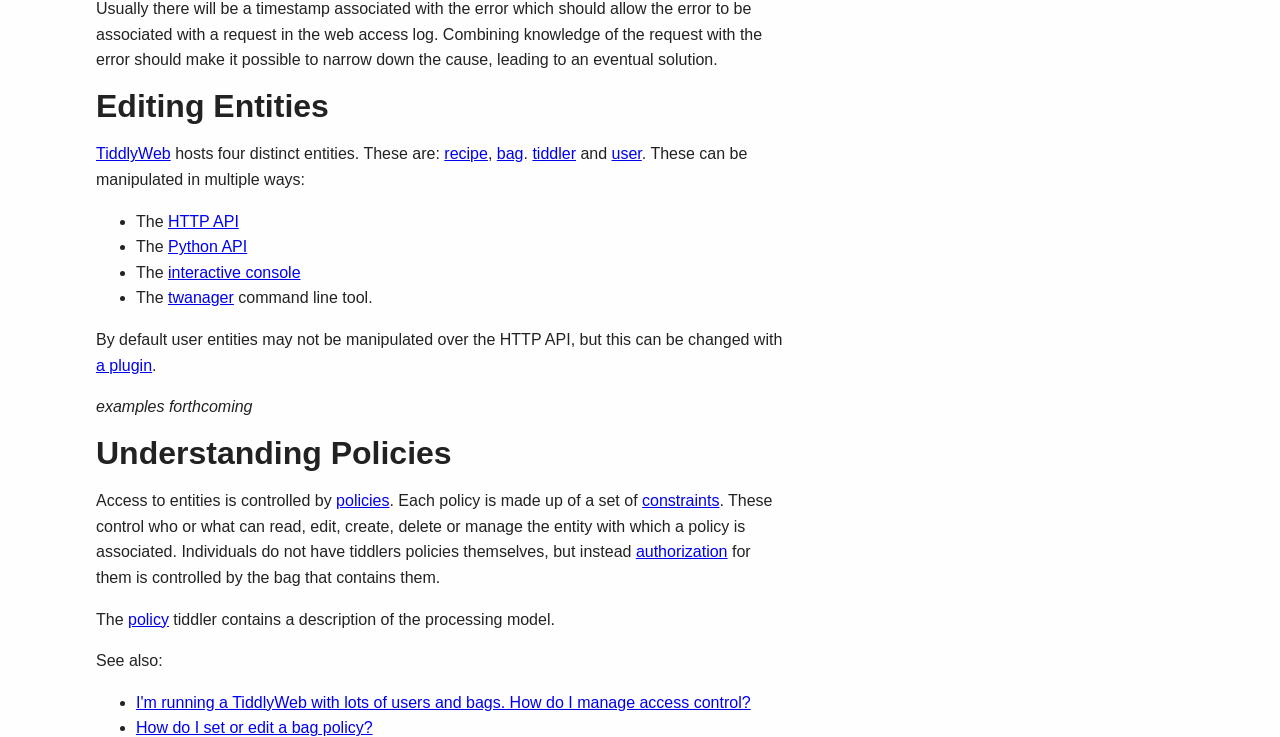What determines authorization for individuals in TiddlyWeb? Using the information from the screenshot, answer with a single word or phrase.

bag that contains them